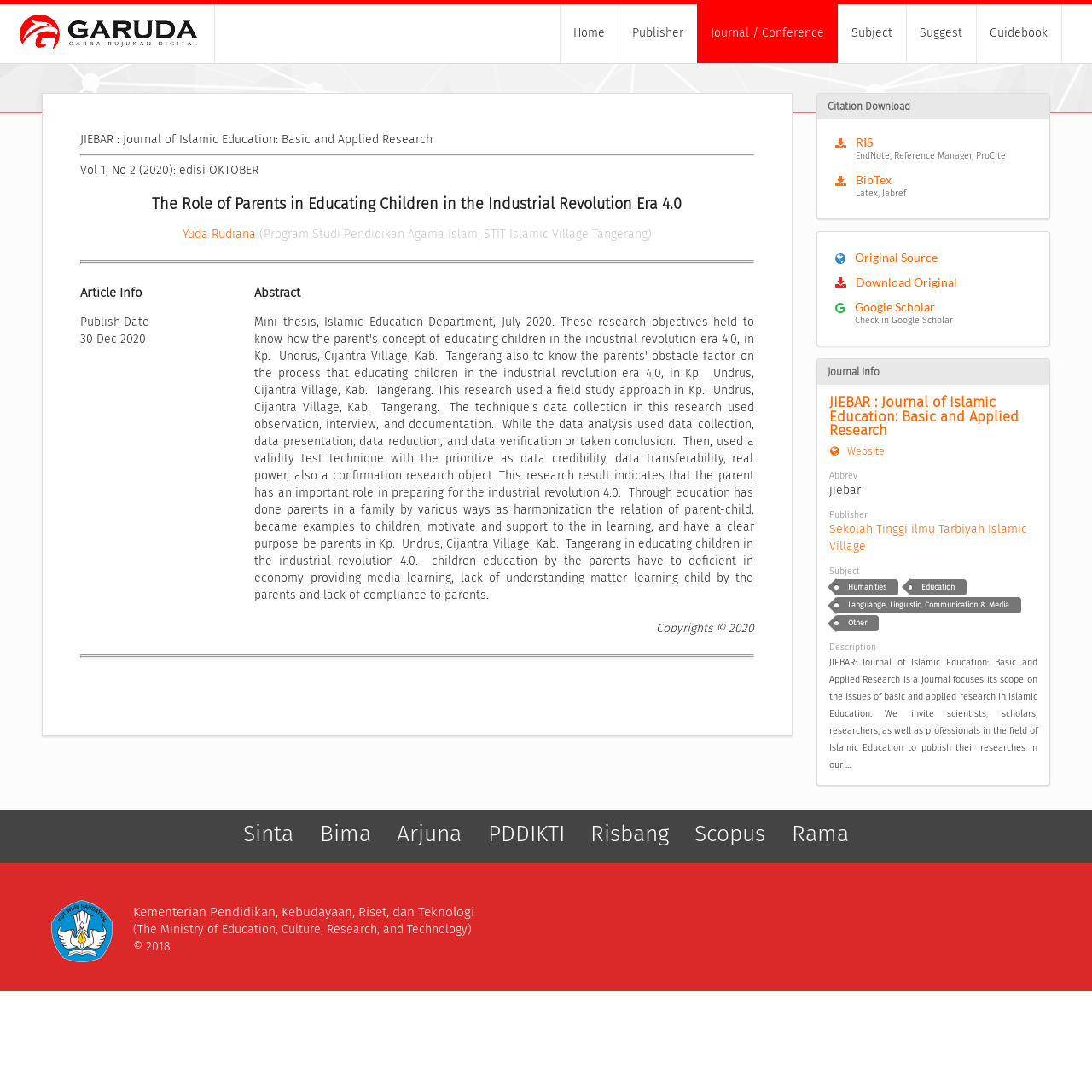Show me the bounding box coordinates of the clickable region to achieve the task as per the instruction: "View the 'Article Info'".

[0.073, 0.261, 0.211, 0.276]